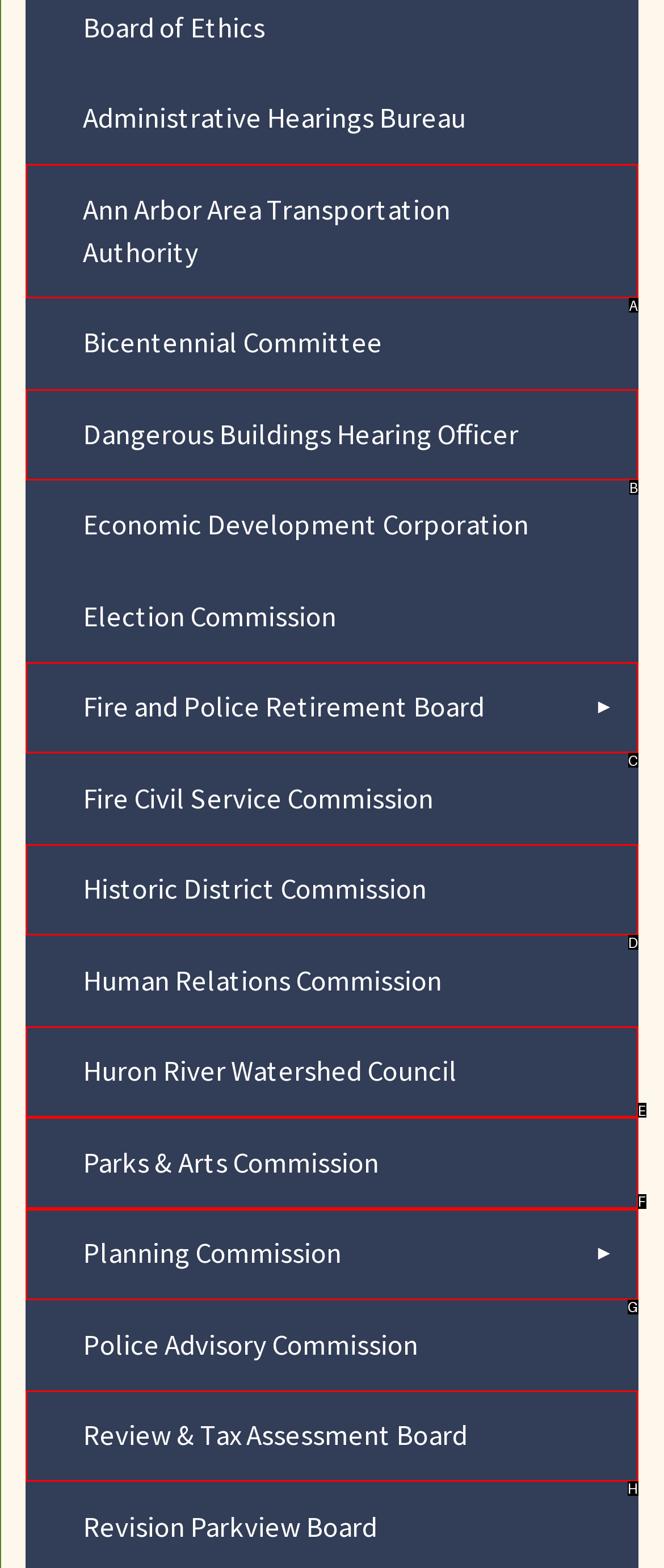Indicate which UI element needs to be clicked to fulfill the task: Access Planning Commission
Answer with the letter of the chosen option from the available choices directly.

G